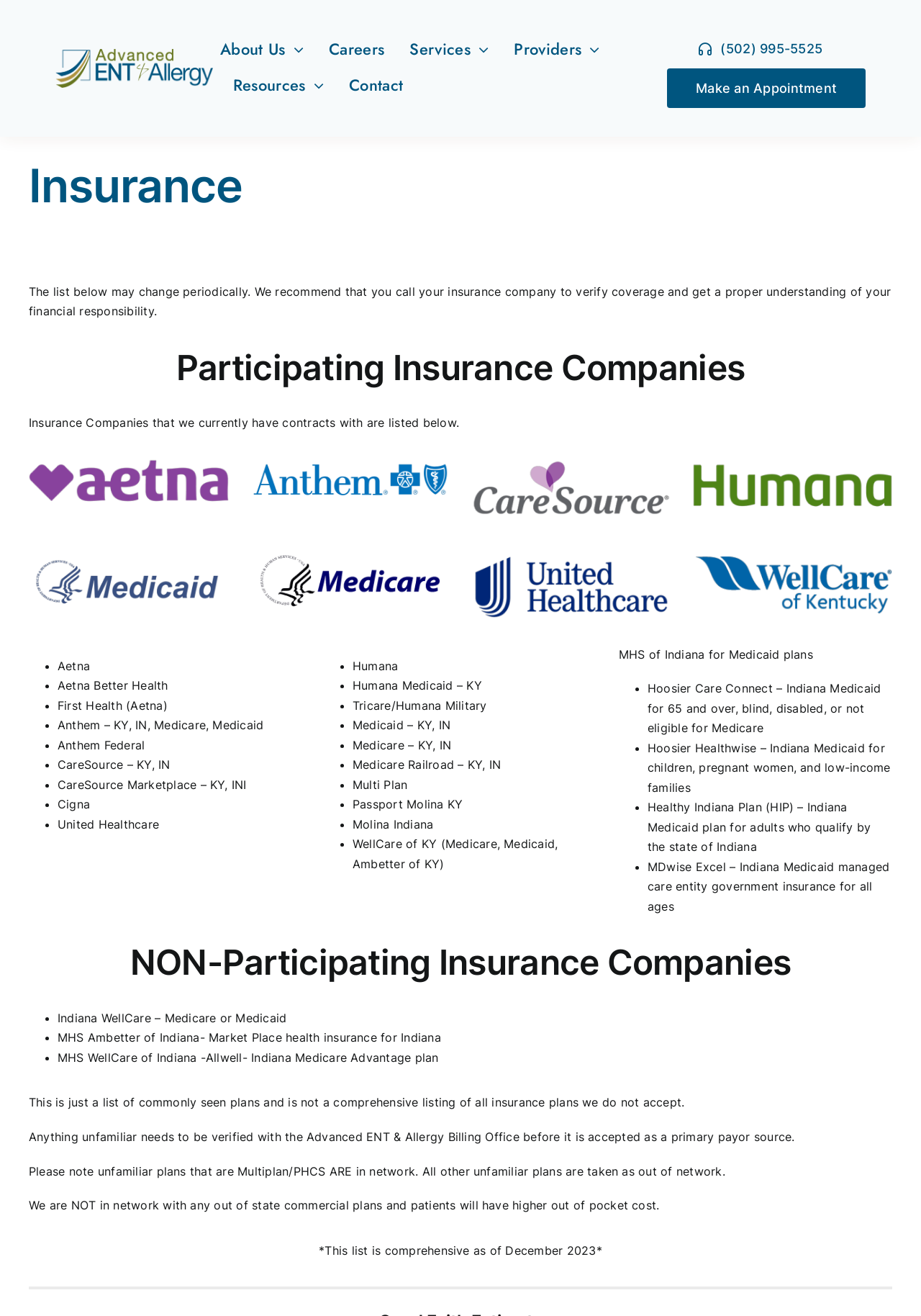Based on the description "(502) 995-5525", find the bounding box of the specified UI element.

[0.727, 0.022, 0.924, 0.052]